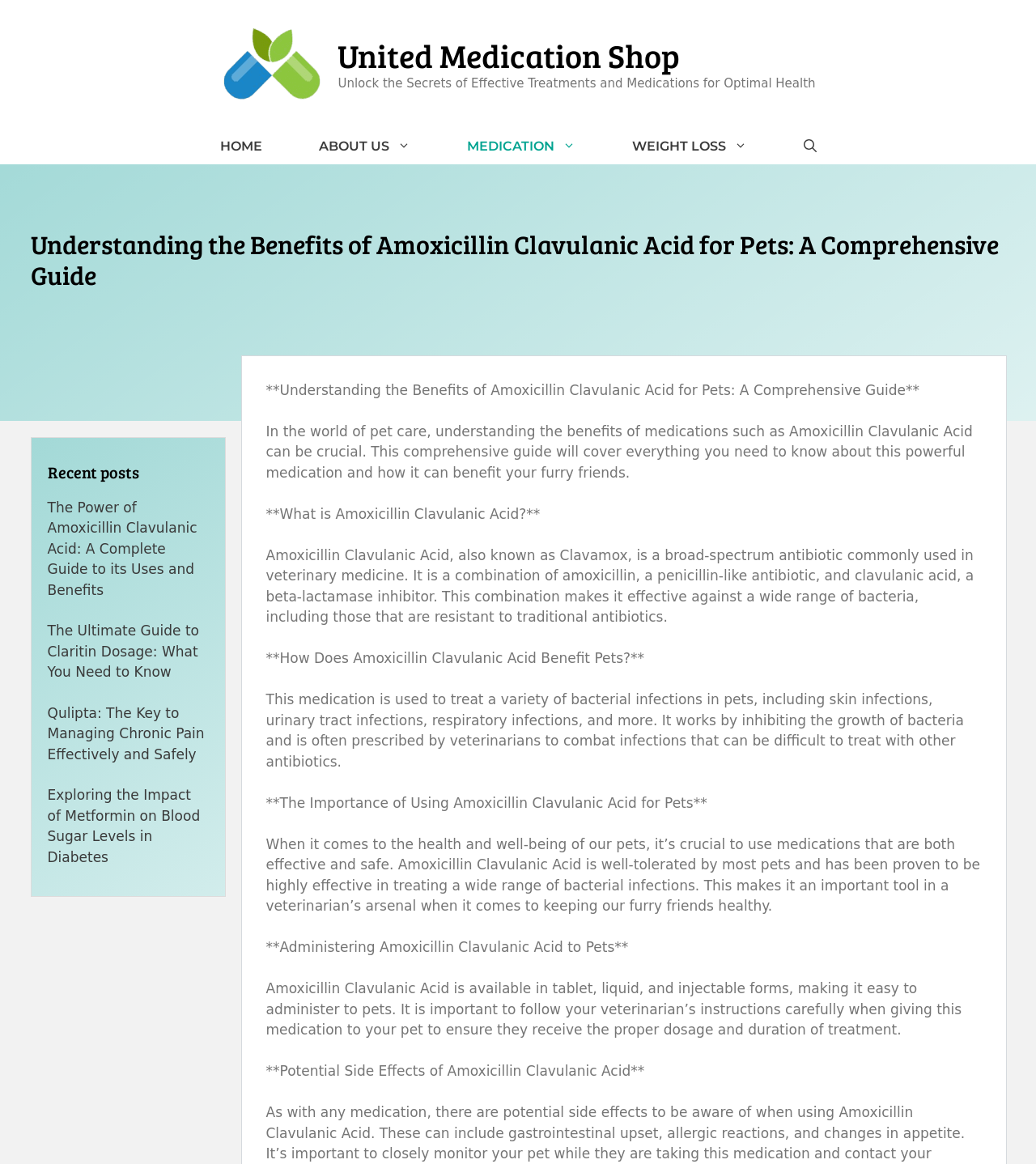Generate a comprehensive description of the webpage.

The webpage is a comprehensive guide to understanding the benefits of Amoxicillin Clavulanic Acid for pets. At the top, there is a banner with the site's name, "United Medication Shop", accompanied by an image of the same name. Below the banner, there is a navigation menu with links to "HOME", "ABOUT US", "MEDICATION", "WEIGHT LOSS", and a search button.

The main content of the page is divided into sections, each with a heading and descriptive text. The first section has a heading that matches the meta description, "Understanding the Benefits of Amoxicillin Clavulanic Acid for Pets: A Comprehensive Guide". This section provides an introduction to the importance of understanding medications for pet care and briefly explains what Amoxicillin Clavulanic Acid is.

The following sections delve deeper into the benefits of Amoxicillin Clavulanic Acid, including how it works, its importance in treating bacterial infections, and its administration to pets. There are also sections discussing potential side effects and the importance of using this medication safely and effectively.

On the right side of the page, there is a section titled "Recent posts" with links to other articles, including guides to Amoxicillin Clavulanic Acid, Claritin dosage, Qulipta, and Metformin's impact on blood sugar levels.